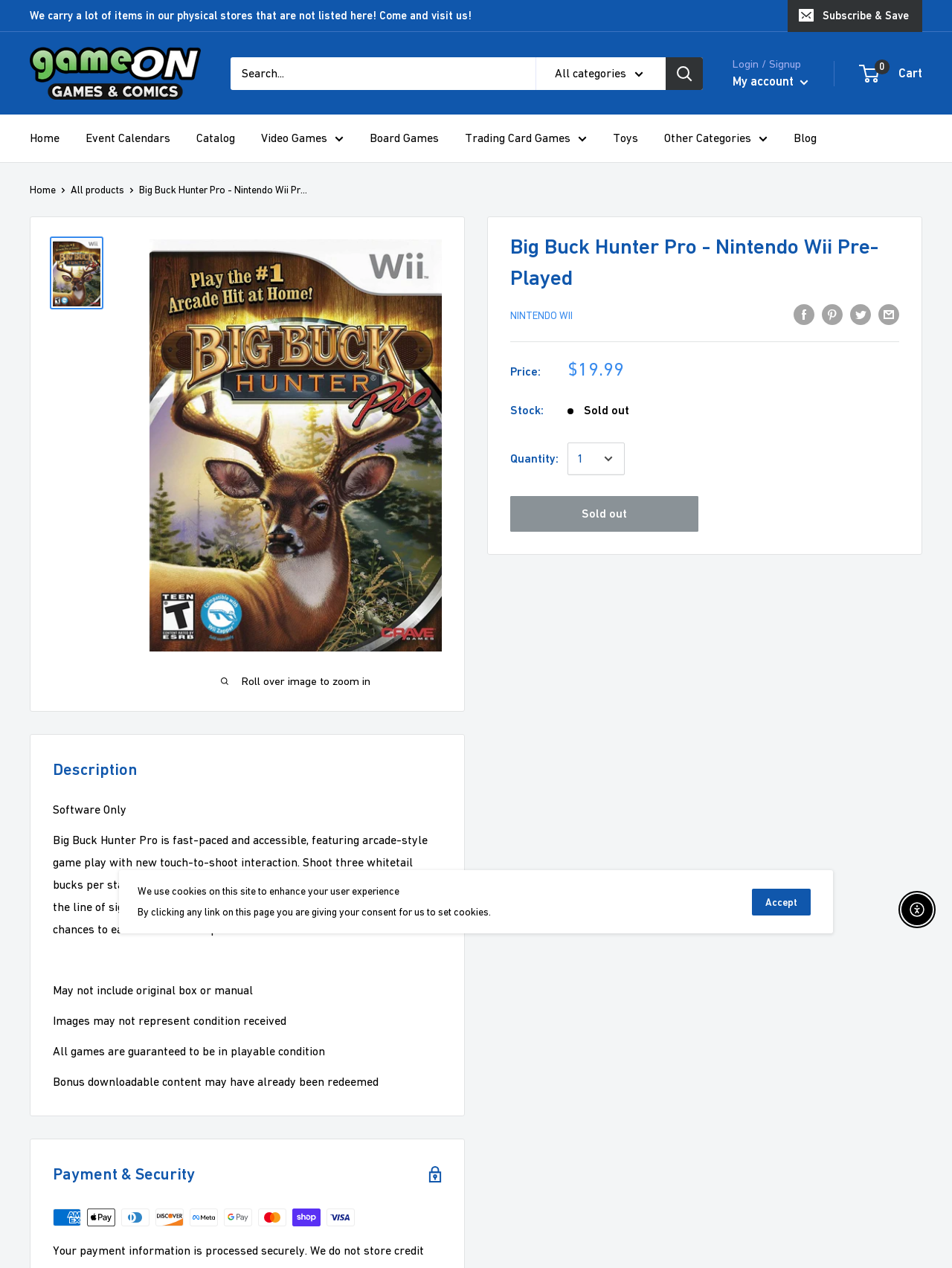Please analyze the image and provide a thorough answer to the question:
What is the price of the game?

I found the answer by examining the table layout on the page, which contains a row with a cell labeled 'Price:' and another cell with the value '$19.99'. This suggests that the price of the game is $19.99.